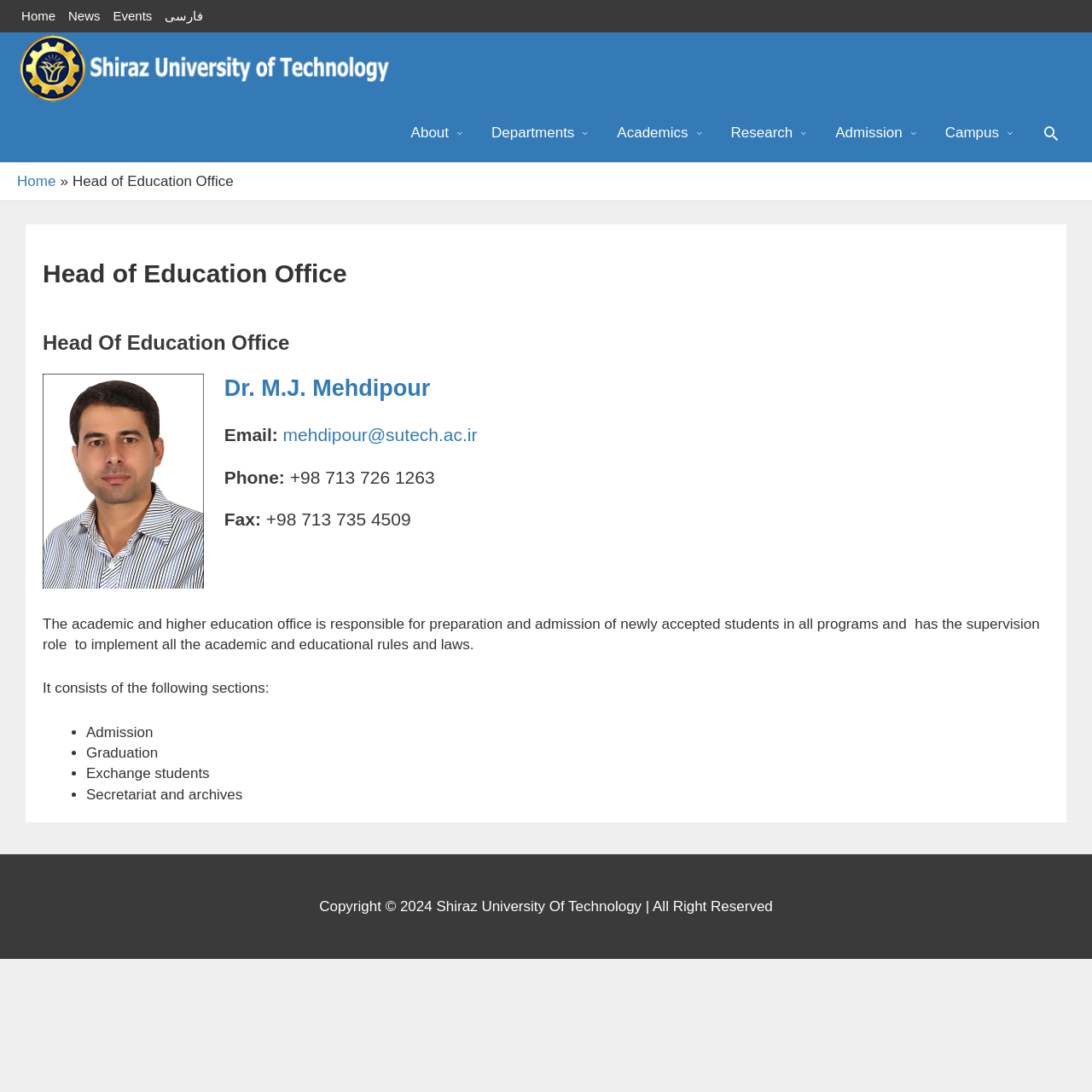Provide an in-depth caption for the webpage.

The webpage is about the Head of Education Office at Shiraz University Of Technology. At the top, there are five links: "Home", "News", "Events", and a link to switch to the Persian language. To the right of these links, there is a university logo and a link to the university's homepage.

Below these links, there is a navigation menu with several links, including "About", "Departments", "Academics", "Research", "Admission", and "Campus". A search icon link is located at the far right of this menu.

On the left side of the page, there is a breadcrumbs navigation menu with a link to the "Home" page and a static text "Head of Education Office".

The main content of the page is divided into sections. At the top, there is a header with the title "Head of Education Office". Below this, there is a figure, likely an image, and a heading with the name "Dr. M.J. Mehdipour", who is the head of the education office. There are also links to the head's email and phone number.

The next section describes the responsibilities of the academic and higher education office, including preparation and admission of newly accepted students, and supervision of academic and educational rules and laws. This section also lists the office's sections, including "Admission", "Graduation", "Exchange students", and "Secretariat and archives".

At the bottom of the page, there is a copyright notice with the year 2024, and a statement that all rights are reserved. The university's name is also mentioned at the bottom.